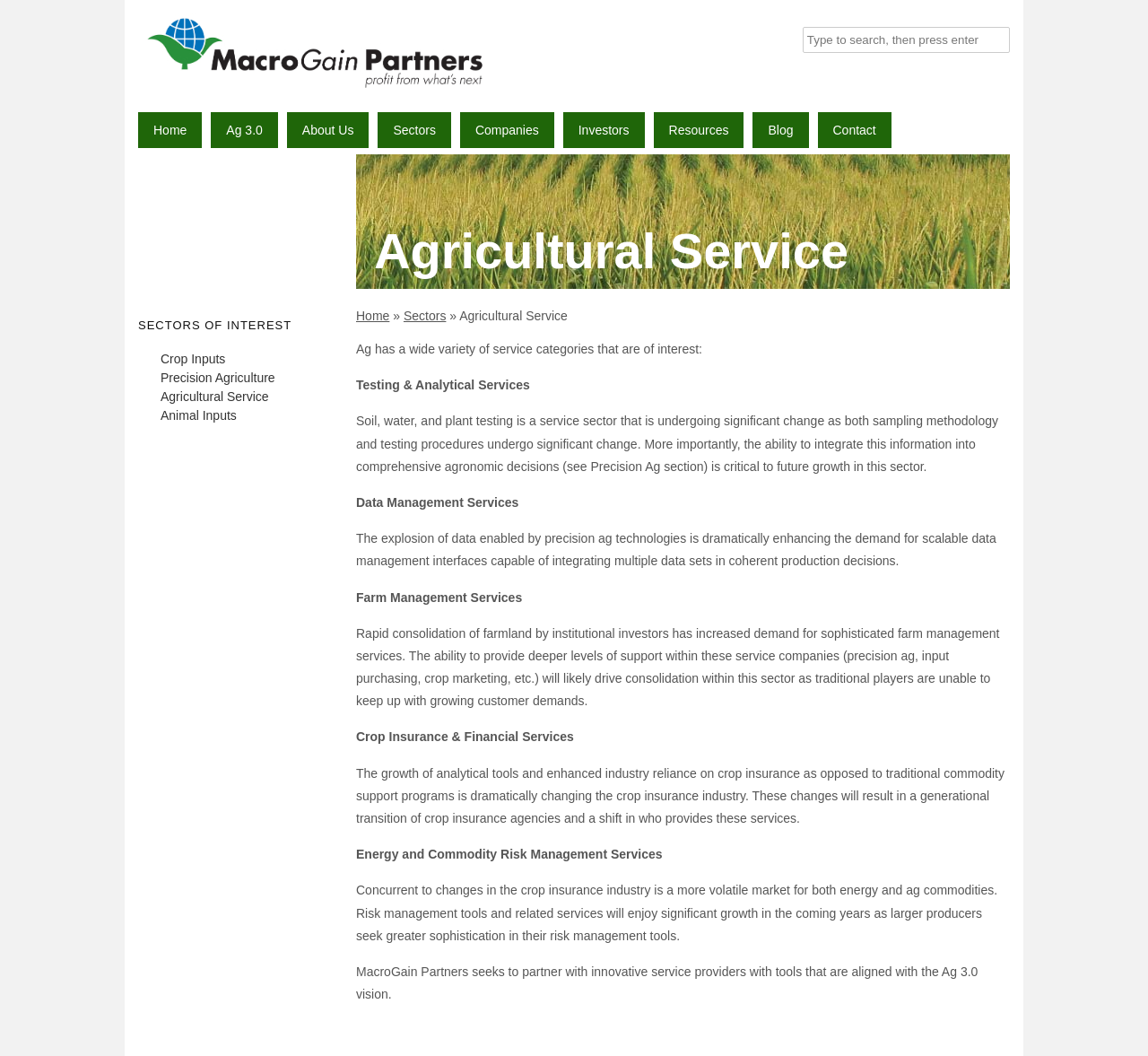Determine the coordinates of the bounding box for the clickable area needed to execute this instruction: "Go to Home page".

[0.12, 0.106, 0.176, 0.14]